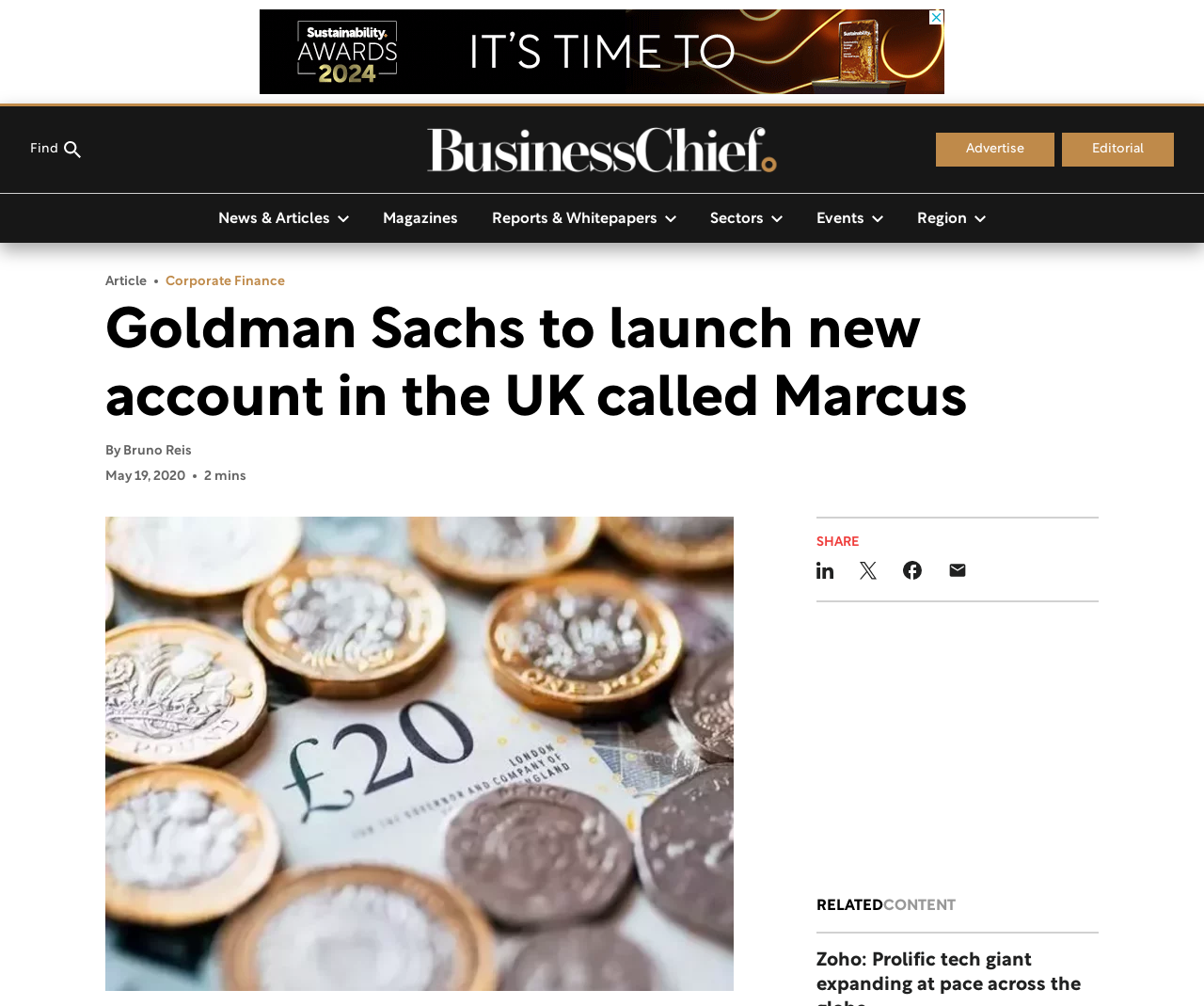What is the category of the article?
Please interpret the details in the image and answer the question thoroughly.

I determined the category of the article by looking at the static text 'Corporate Finance' which is located below the article title and above the author's name.